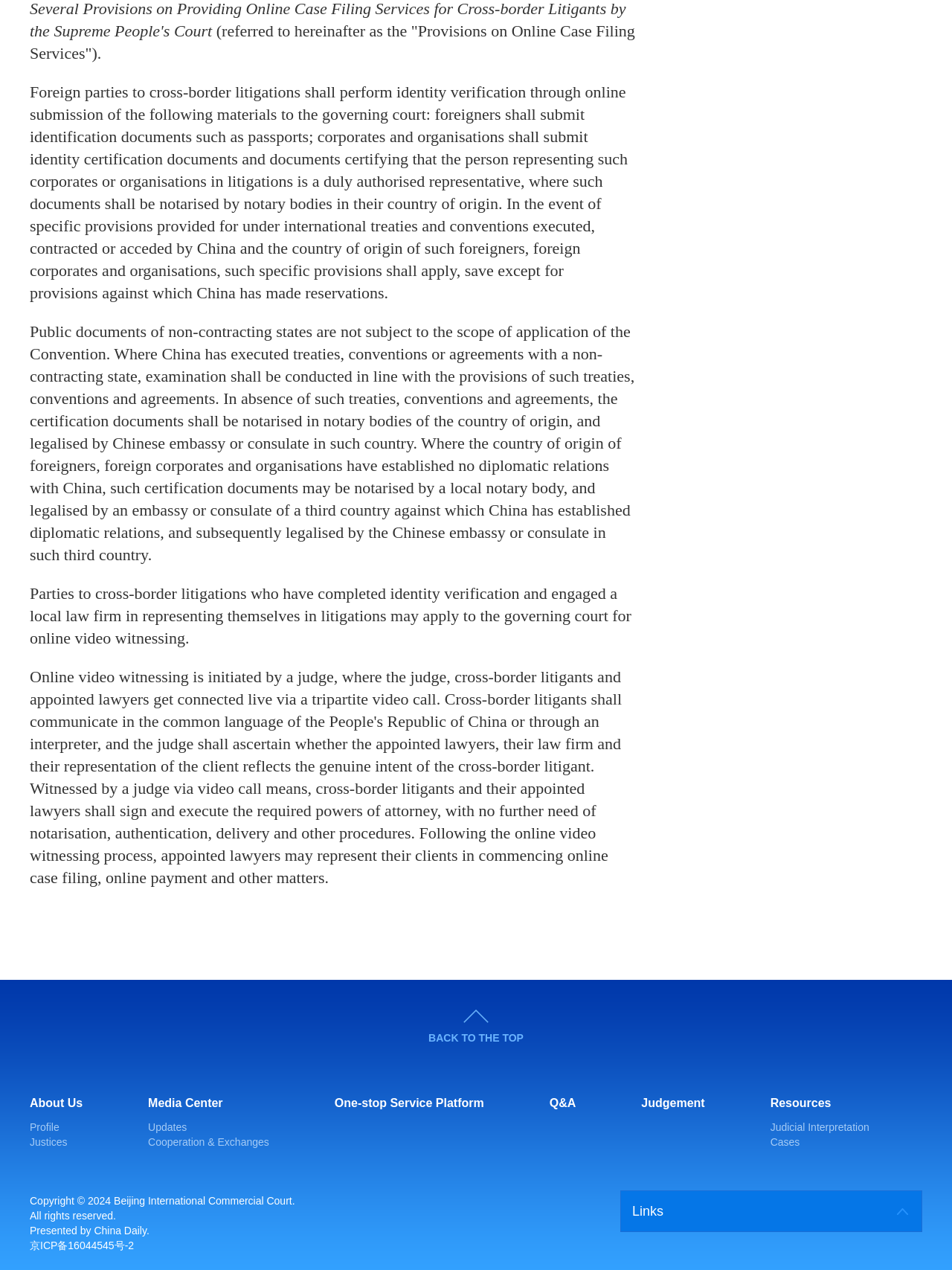Provide the bounding box coordinates of the section that needs to be clicked to accomplish the following instruction: "go to about us."

[0.031, 0.863, 0.087, 0.875]